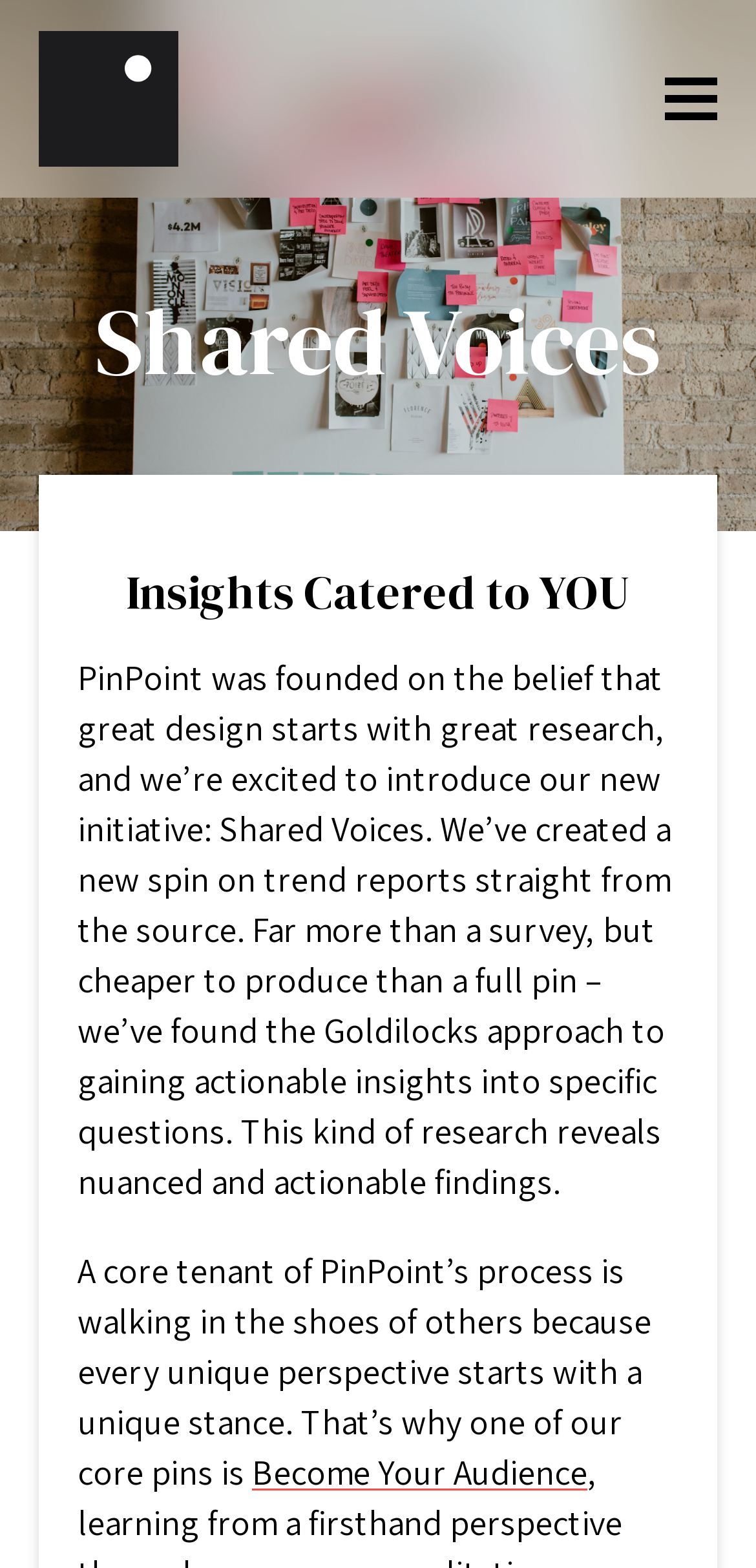Generate a comprehensive caption for the webpage you are viewing.

The webpage is titled "Shared Voices – PinPoint Collective" and features a prominent link at the top left corner, accompanied by an image of the same size. On the top right corner, there is a button. 

Below the top section, there is a heading that reads "Shared Voices" spanning almost the entire width of the page. Underneath this heading, another heading "Insights Catered to YOU" is positioned, taking up about three-quarters of the page's width.

The main content of the page is a block of text that describes PinPoint Collective's new initiative, Shared Voices, which offers a unique approach to gaining actionable insights through research. This text block is positioned below the headings and occupies most of the page's width.

Further down, there is another text block that explains a core principle of PinPoint's process, emphasizing the importance of unique perspectives. At the bottom of the page, there is a link "Become Your Audience" positioned near the center.